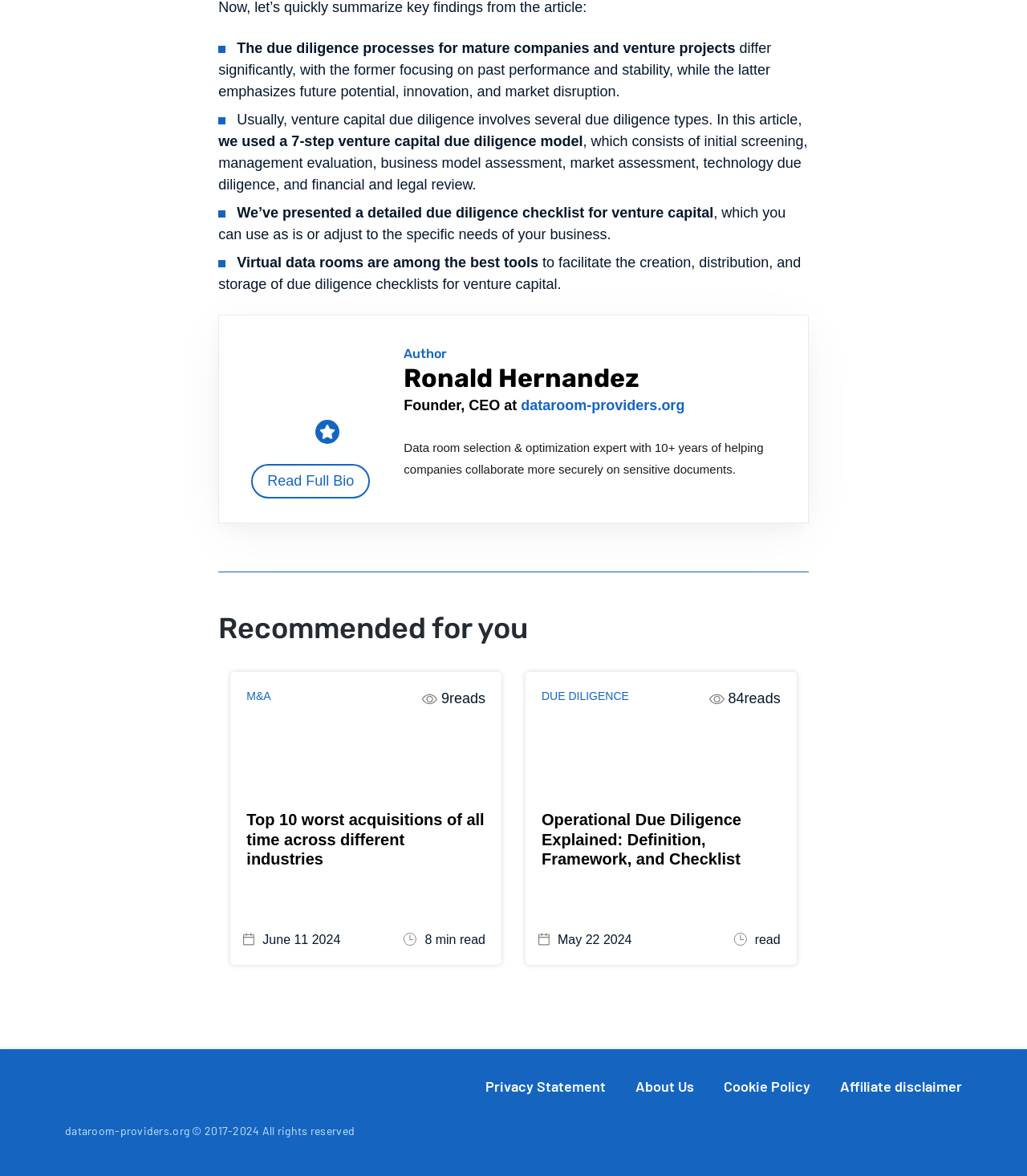Please answer the following question using a single word or phrase: What is the focus of due diligence for mature companies?

past performance and stability